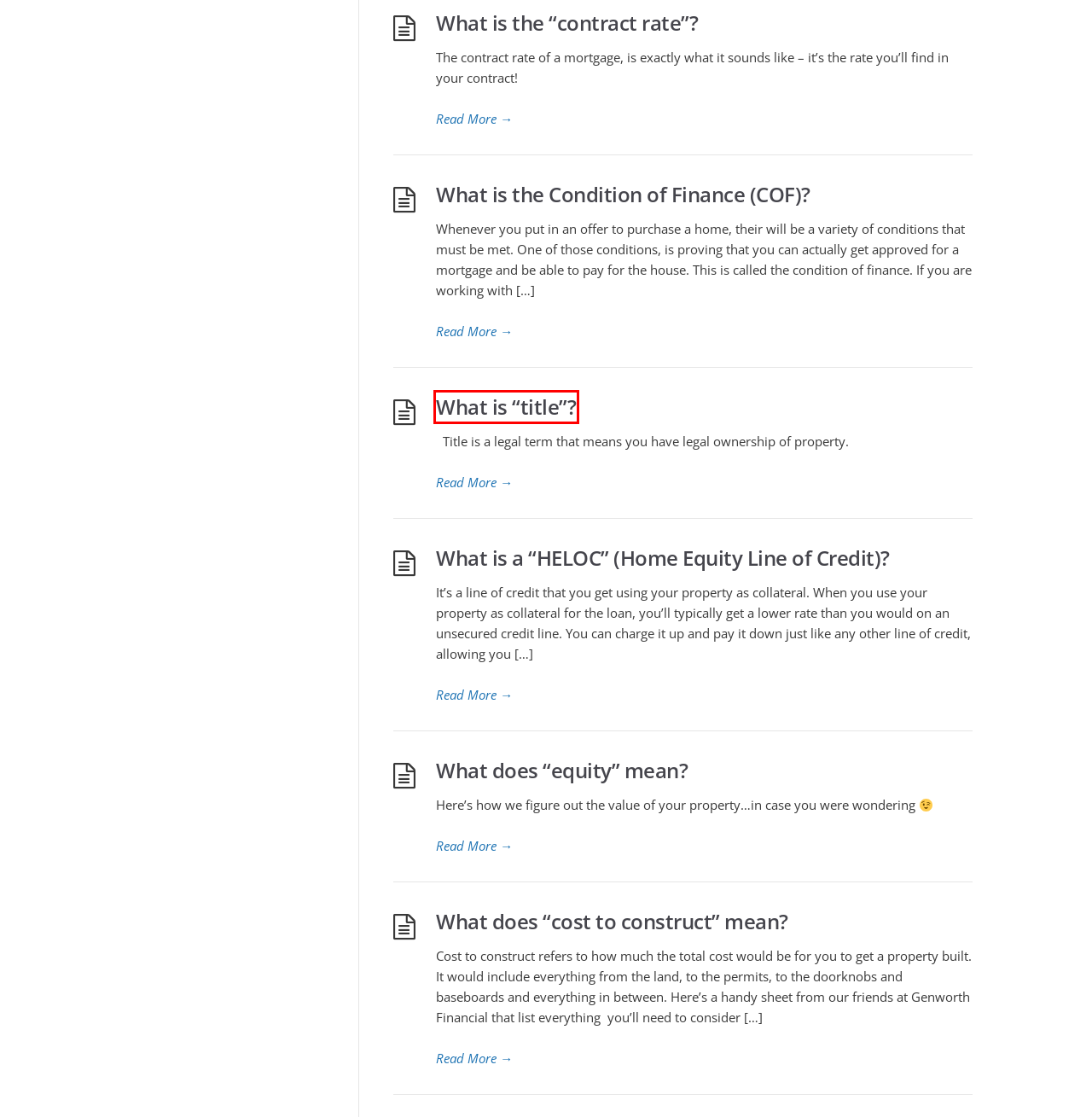Look at the screenshot of a webpage, where a red bounding box highlights an element. Select the best description that matches the new webpage after clicking the highlighted element. Here are the candidates:
A. What does “mortgage” mean? | Mortgage FAQ simplified.
B. What does “cost to construct” mean? | Mortgage FAQ simplified.
C. What is the Condition of Finance (COF)? | Mortgage FAQ simplified.
D. Mortgage Vocabulary | Mortgage FAQ simplified. - Part 2
E. What is a “HELOC” (Home Equity Line of Credit)? | Mortgage FAQ simplified.
F. What is “title”? | Mortgage FAQ simplified.
G. What is the “contract rate”? | Mortgage FAQ simplified.
H. What does “equity” mean? | Mortgage FAQ simplified.

F